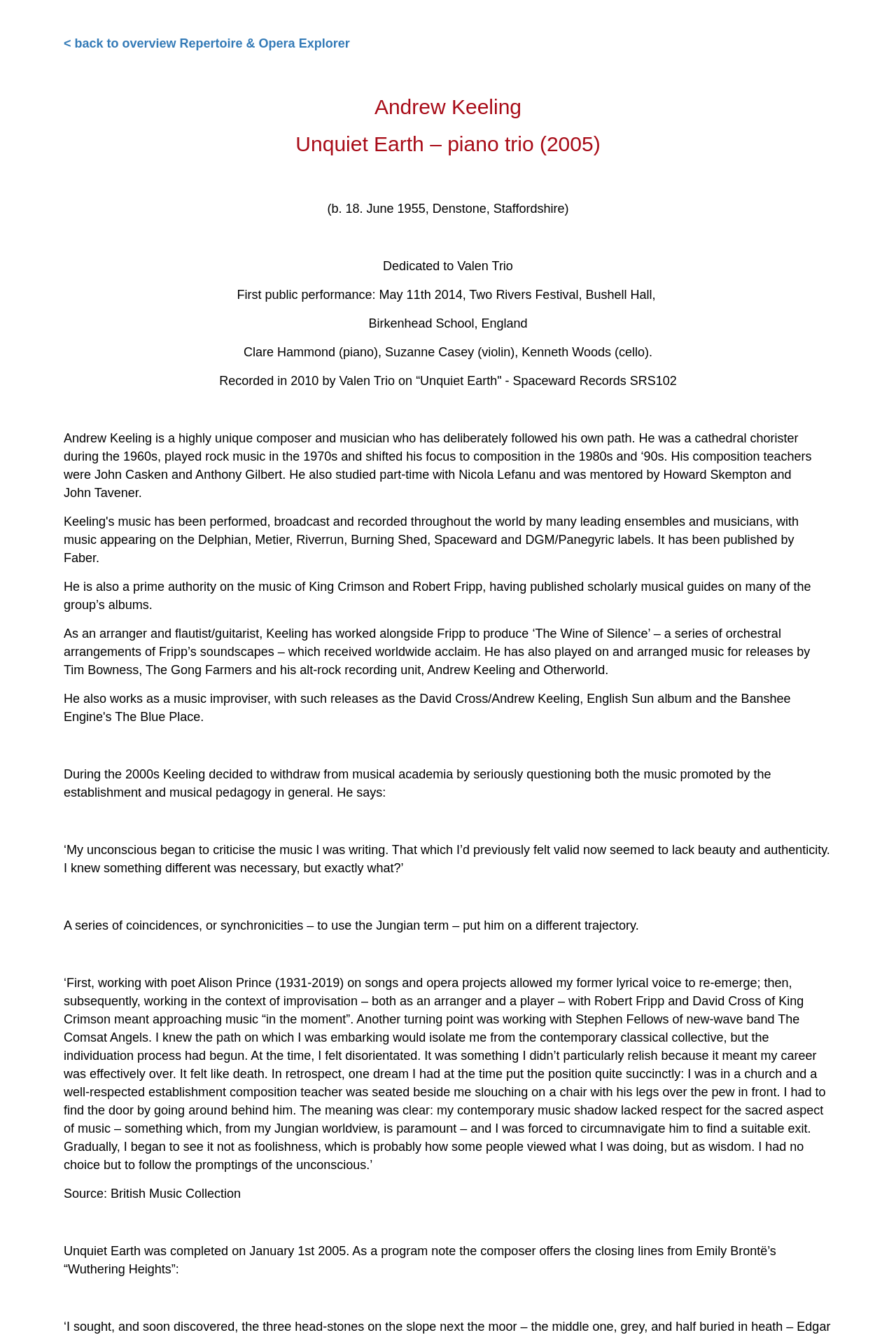Give a complete and precise description of the webpage's appearance.

The webpage is about Andrew Keeling, a composer and musician, and his piano trio "Unquiet Earth". At the top left, there is a link to go back to the overview of the Repertoire & Opera Explorer. Below this link, there is a heading with the composer's name, followed by another heading with the title of the piano trio and its completion year. 

To the right of the composer's name, there is a brief description of his birthdate and place. Below this, there are several paragraphs of text that describe the piano trio, including its dedication, first public performance, and recording details. The text also mentions the performers who played the trio.

Further down, there is a biographical section about Andrew Keeling, describing his unique compositional style, his background as a cathedral chorister, and his studies with various composition teachers. The text also mentions his work with King Crimson and Robert Fripp, as well as his arrangements and performances with other musicians.

The webpage continues with a section where Keeling discusses his decision to withdraw from musical academia and his journey towards finding a new path in music. This section includes quotes from Keeling himself, describing his experiences and thoughts during this time.

At the bottom of the page, there is a source citation from the British Music Collection, followed by a final section that provides more information about the piano trio "Unquiet Earth", including its completion date and a quote from Emily Brontë's "Wuthering Heights".